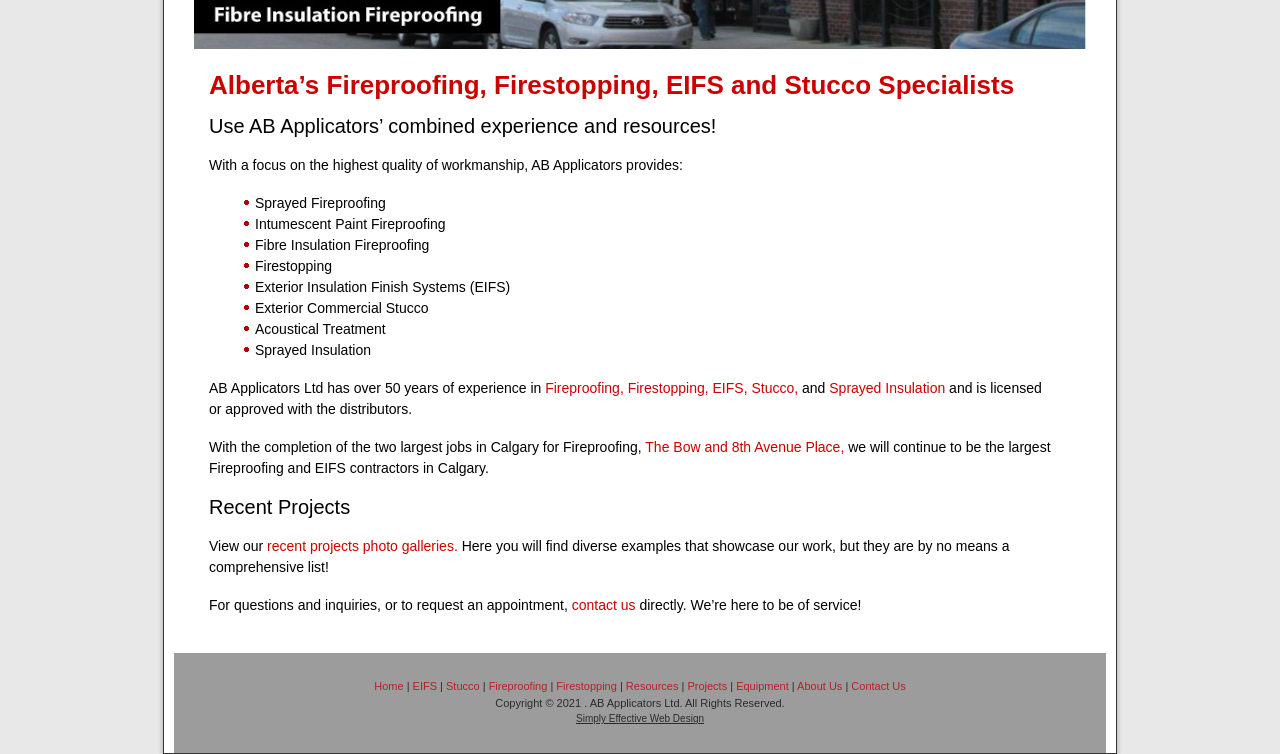Based on the element description: "Simply Effective Web Design", identify the bounding box coordinates for this UI element. The coordinates must be four float numbers between 0 and 1, listed as [left, top, right, bottom].

[0.45, 0.946, 0.55, 0.961]